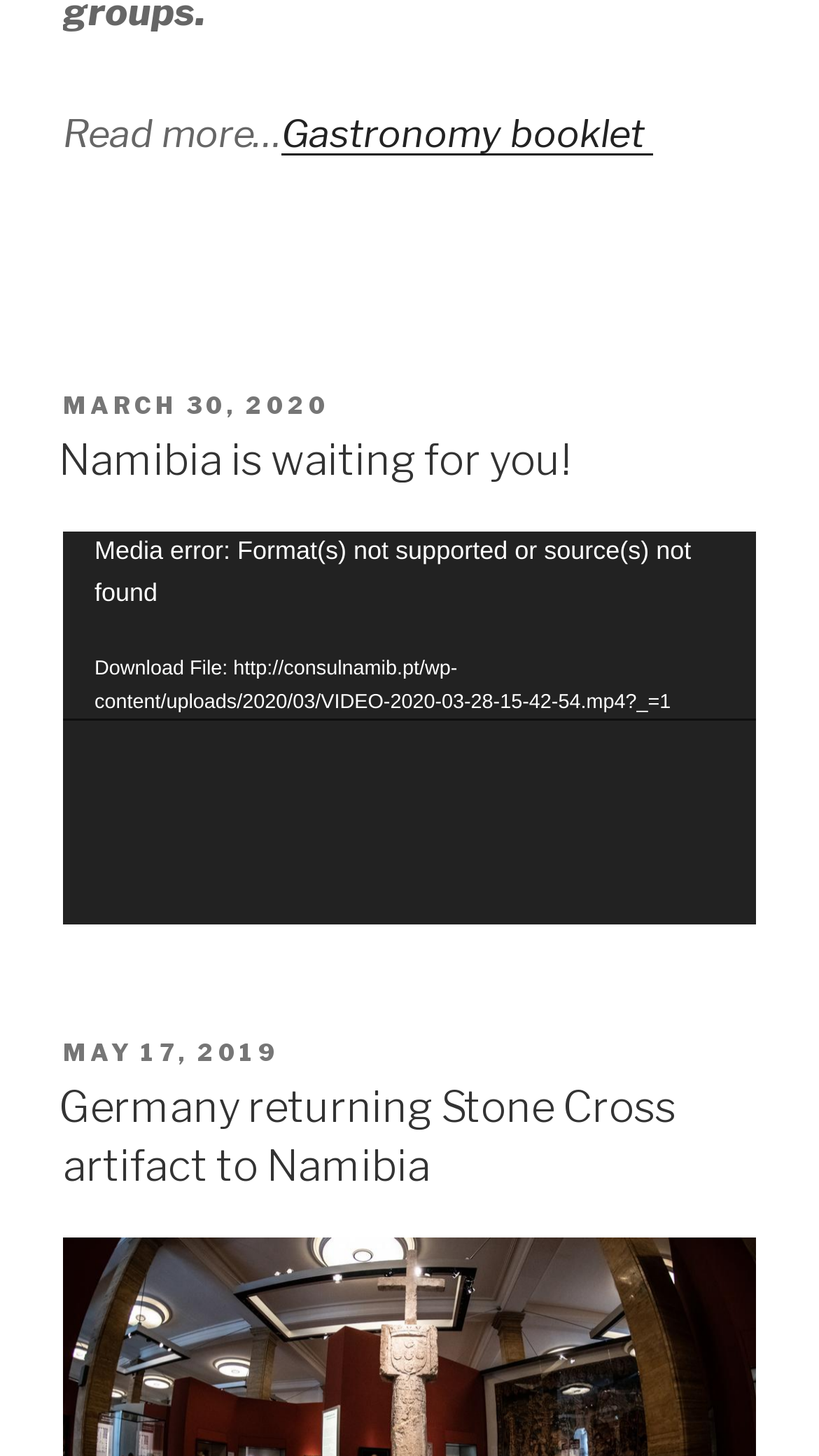Please specify the bounding box coordinates for the clickable region that will help you carry out the instruction: "Click the 'Gastronomy booklet' link".

[0.344, 0.076, 0.797, 0.107]